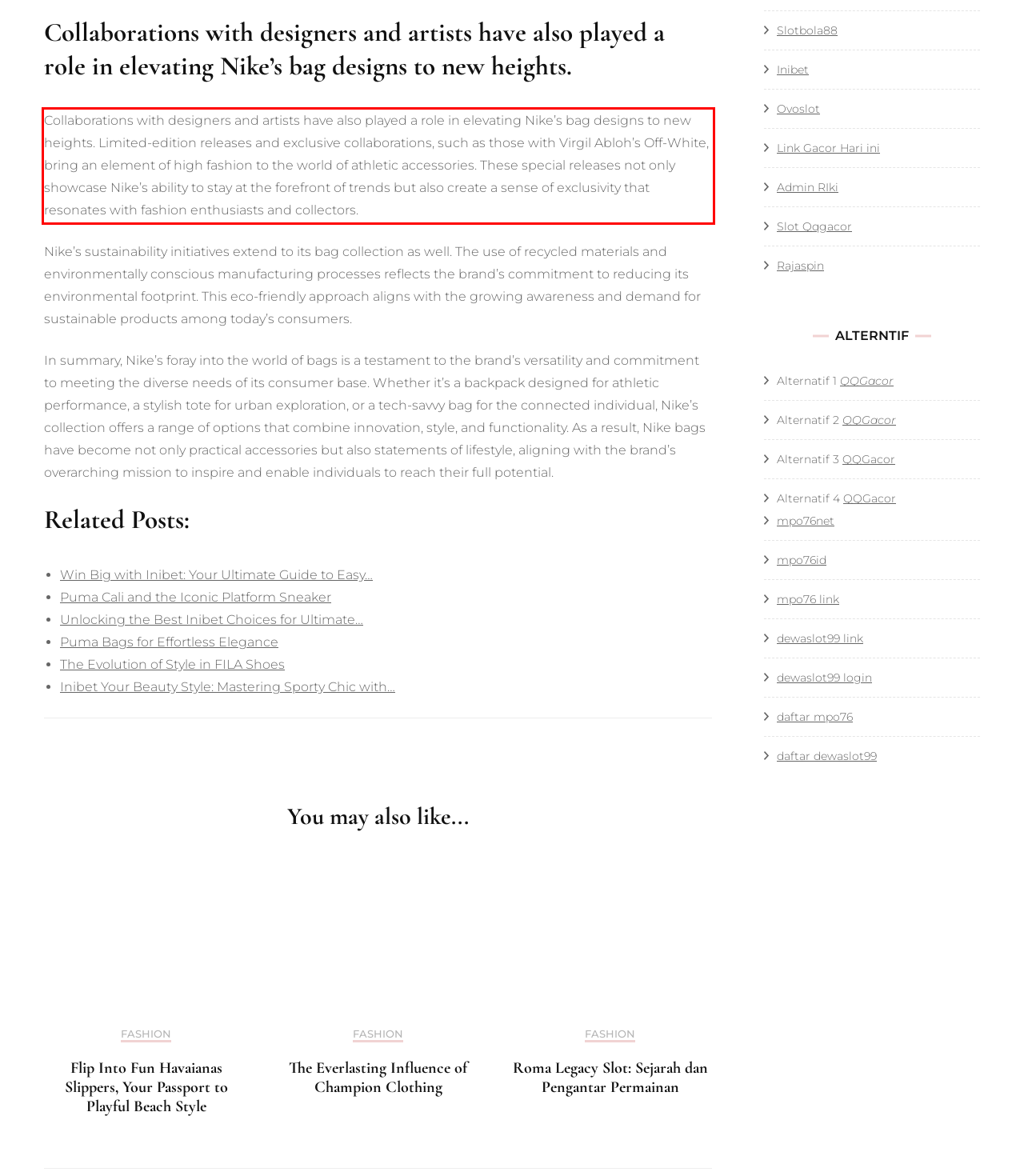You are provided with a screenshot of a webpage featuring a red rectangle bounding box. Extract the text content within this red bounding box using OCR.

Collaborations with designers and artists have also played a role in elevating Nike’s bag designs to new heights. Limited-edition releases and exclusive collaborations, such as those with Virgil Abloh’s Off-White, bring an element of high fashion to the world of athletic accessories. These special releases not only showcase Nike’s ability to stay at the forefront of trends but also create a sense of exclusivity that resonates with fashion enthusiasts and collectors.